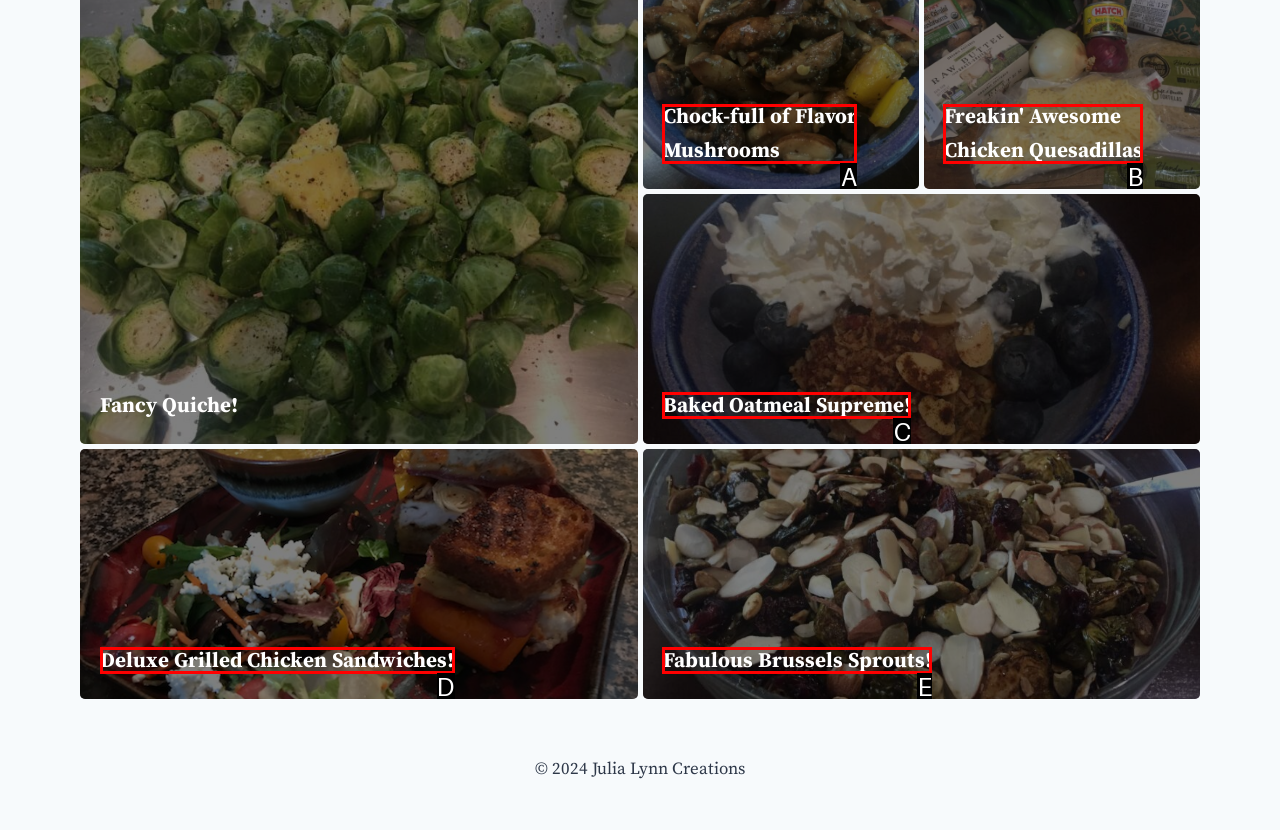Identify the HTML element that best fits the description: Baked Oatmeal Supreme!. Respond with the letter of the corresponding element.

C